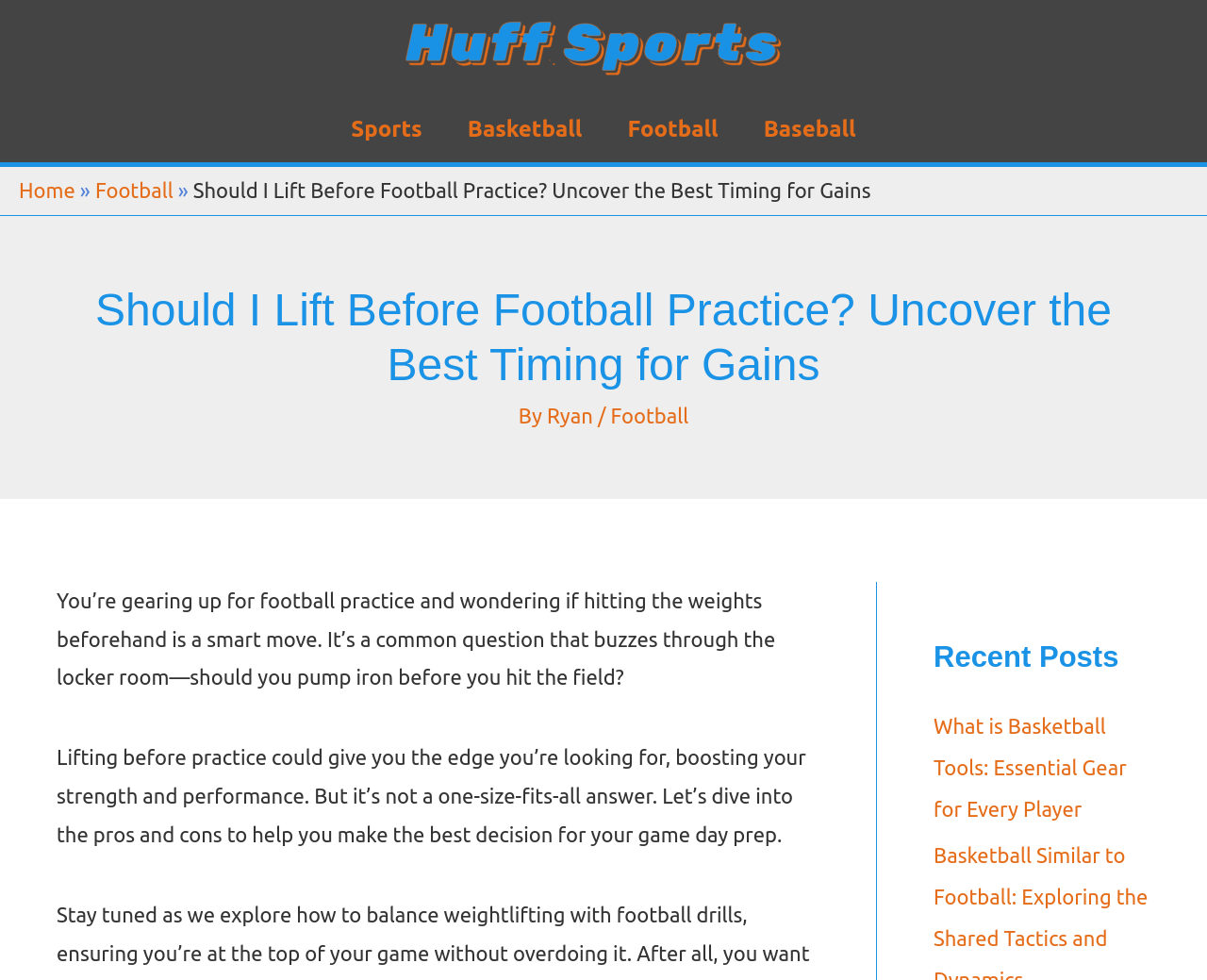Specify the bounding box coordinates of the area to click in order to execute this command: 'Visit the 'Home' page'. The coordinates should consist of four float numbers ranging from 0 to 1, and should be formatted as [left, top, right, bottom].

[0.016, 0.182, 0.062, 0.206]